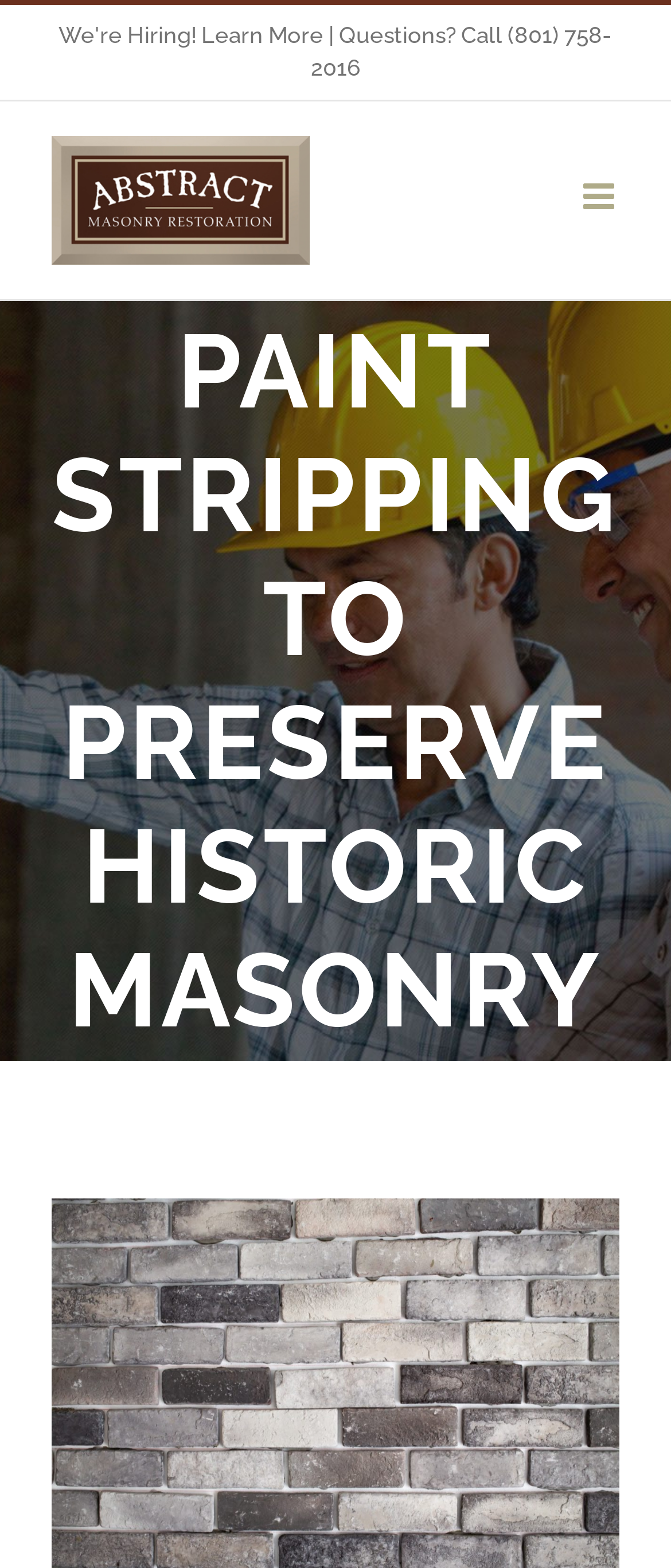What is the function of the ' Go to Top' button?
We need a detailed and exhaustive answer to the question. Please elaborate.

I inferred the function of the button by its icon '' which is a common icon for 'go to top' or 'scroll to top' functionality, and its location at the bottom of the page.